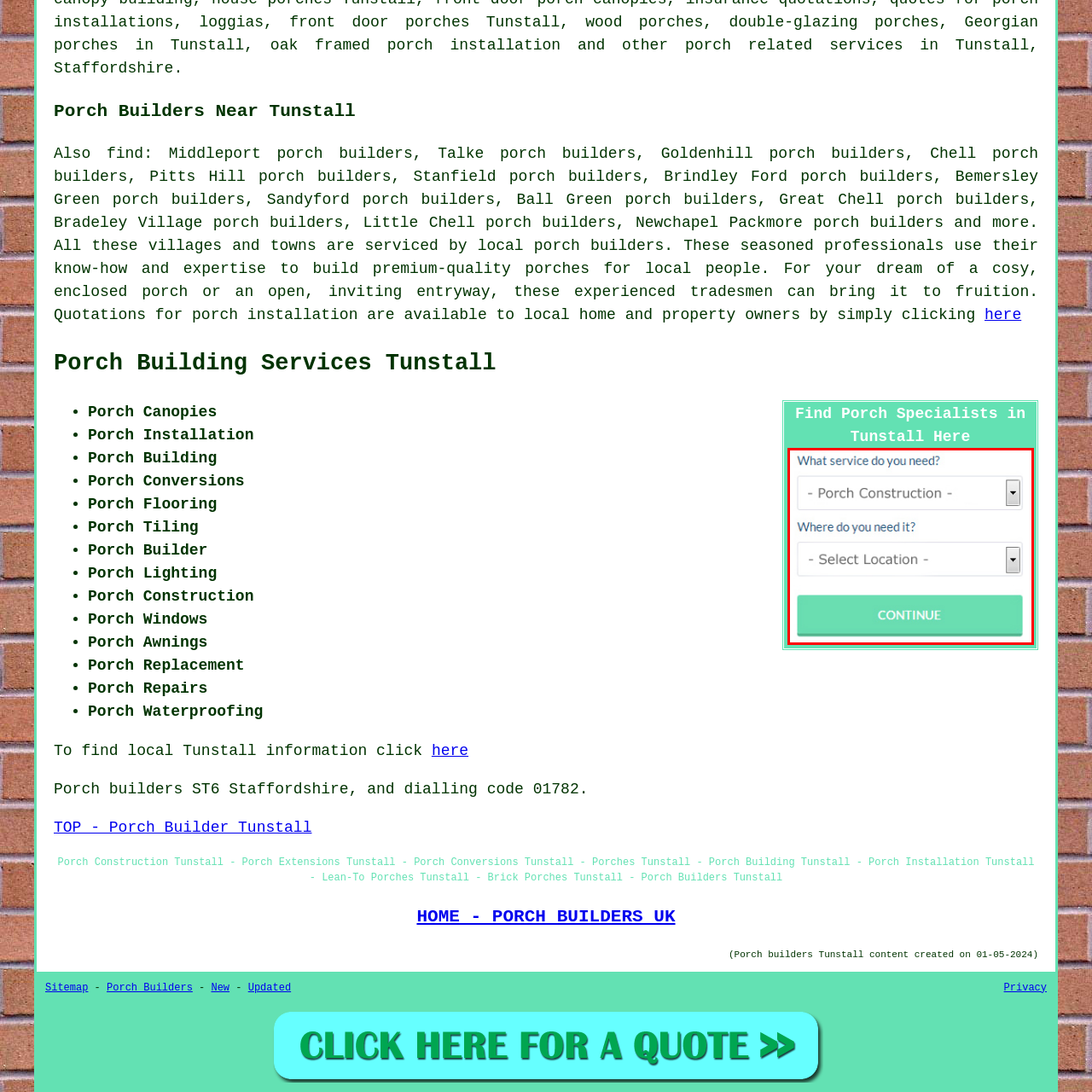How many dropdown menus are present in the form?
Focus on the image highlighted by the red bounding box and give a comprehensive answer using the details from the image.

The caption explicitly mentions two dropdown menus: one for specifying the type of porch service needed and another for choosing the location for the service.